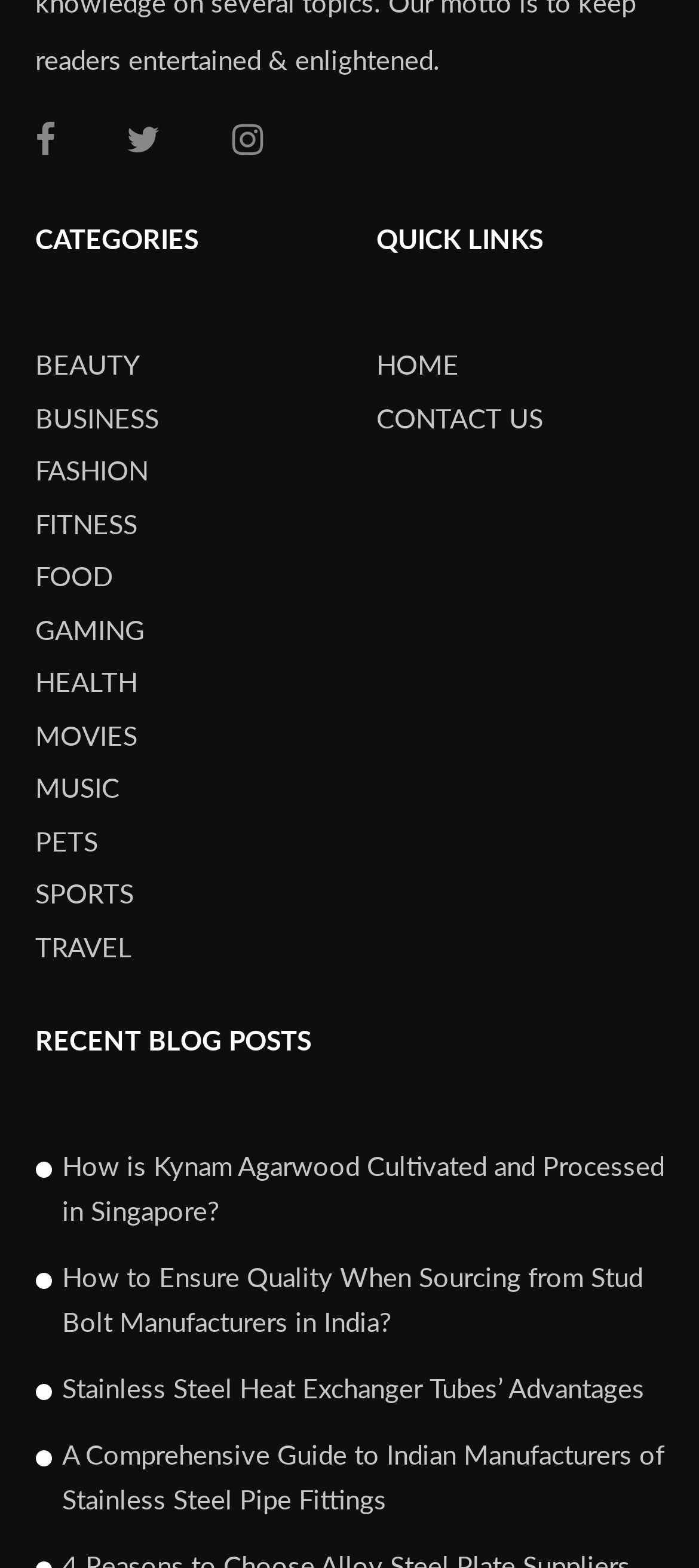How many categories are listed?
Offer a detailed and exhaustive answer to the question.

I counted the number of links under the 'CATEGORIES' heading, which are 'BEAUTY', 'BUSINESS', 'FASHION', 'FITNESS', 'FOOD', 'GAMING', 'HEALTH', 'MOVIES', 'MUSIC', 'PETS', 'SPORTS', and 'TRAVEL'. There are 12 categories in total.